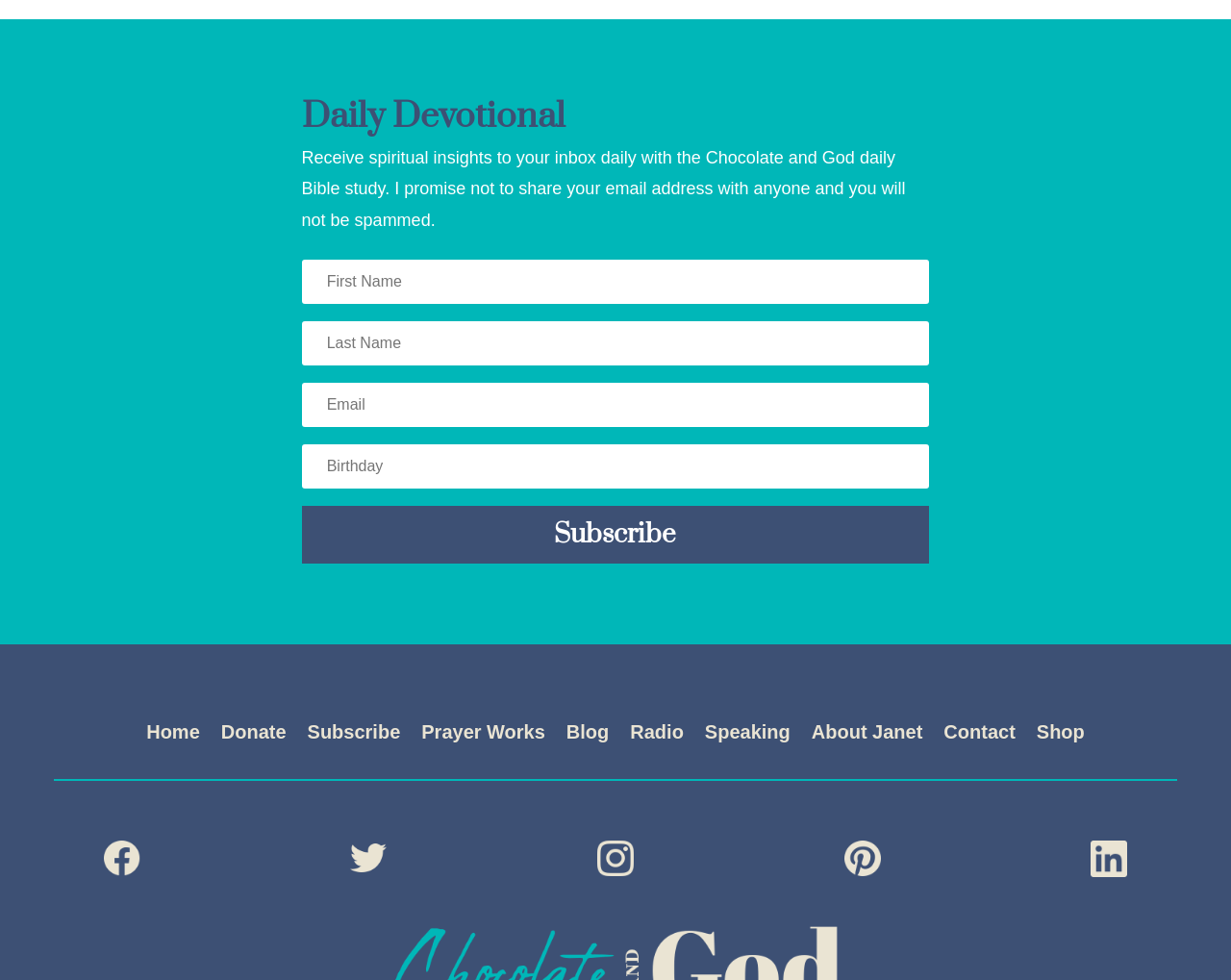Locate the bounding box coordinates of the clickable region to complete the following instruction: "Enter email address."

[0.245, 0.265, 0.755, 0.31]